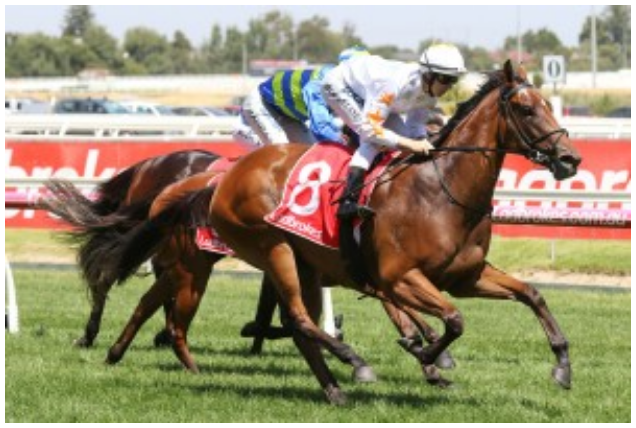Answer the question in one word or a short phrase:
What is the color of the jockey's silks?

White and colorful